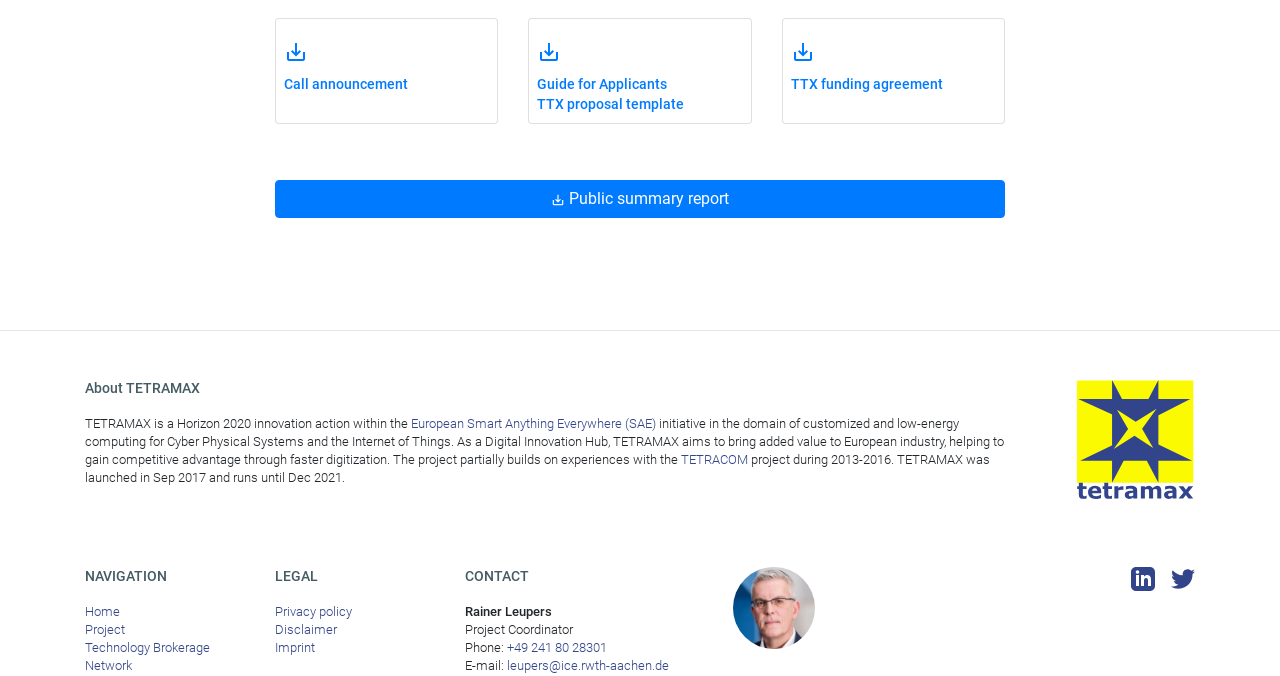Refer to the image and offer a detailed explanation in response to the question: What is the name of the innovation action?

The answer can be found in the static text element 'TETRAMAX is a Horizon 2020 innovation action within the...' which describes the project TETRAMAX.